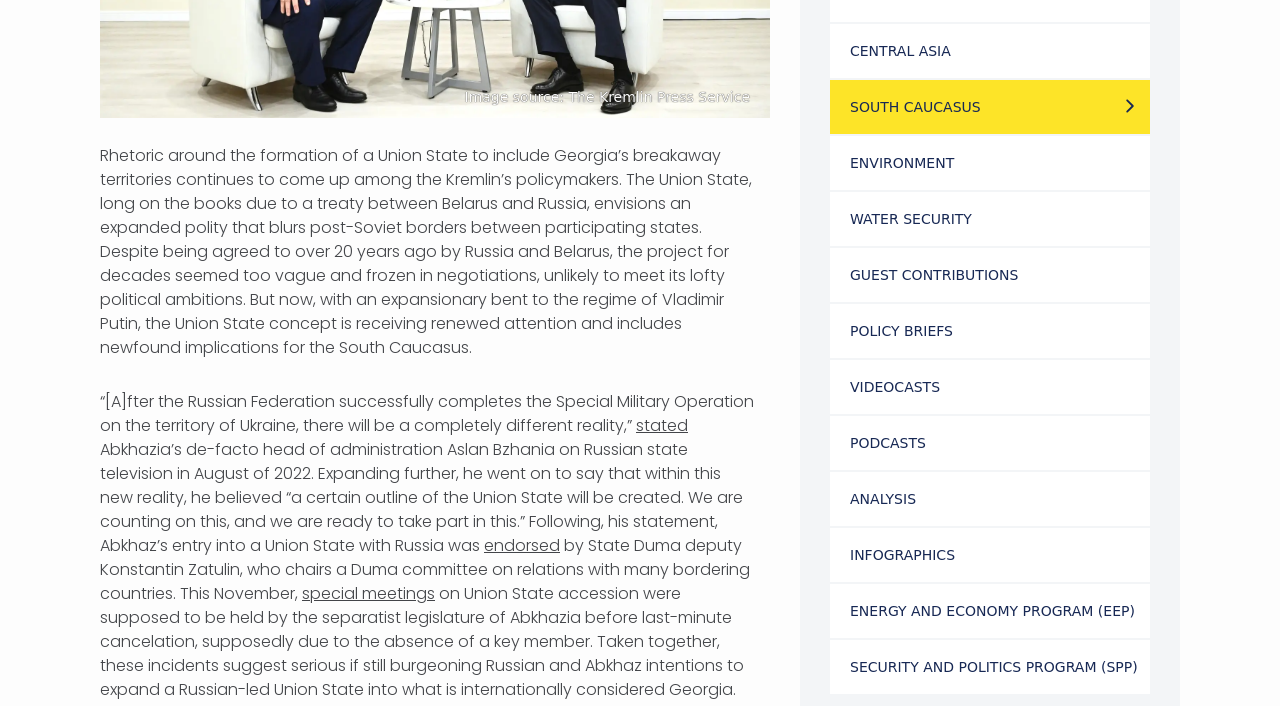Based on the description "South Caucasus", find the bounding box of the specified UI element.

[0.648, 0.113, 0.898, 0.19]